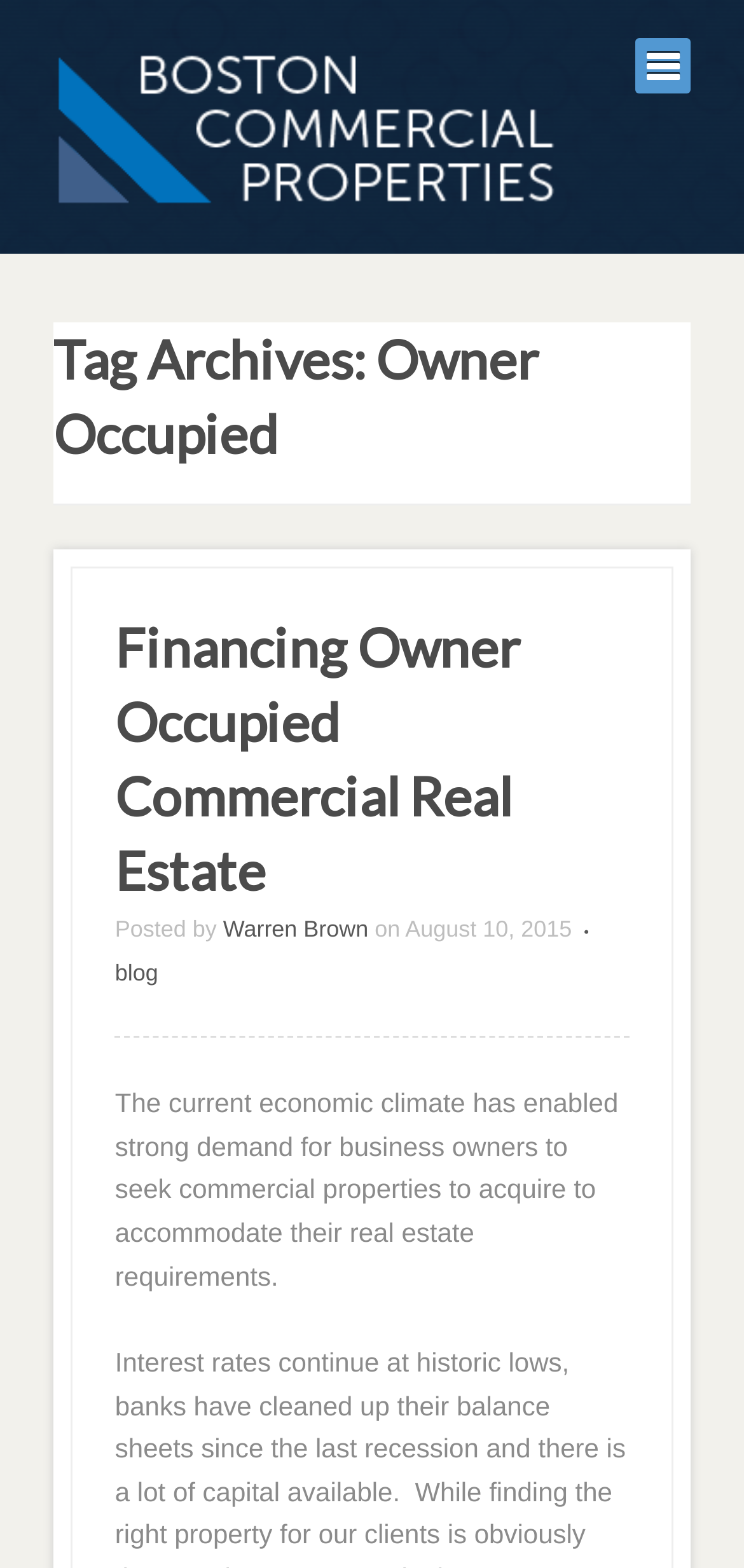Provide a brief response to the question below using one word or phrase:
Who is the author of the post?

Warren Brown